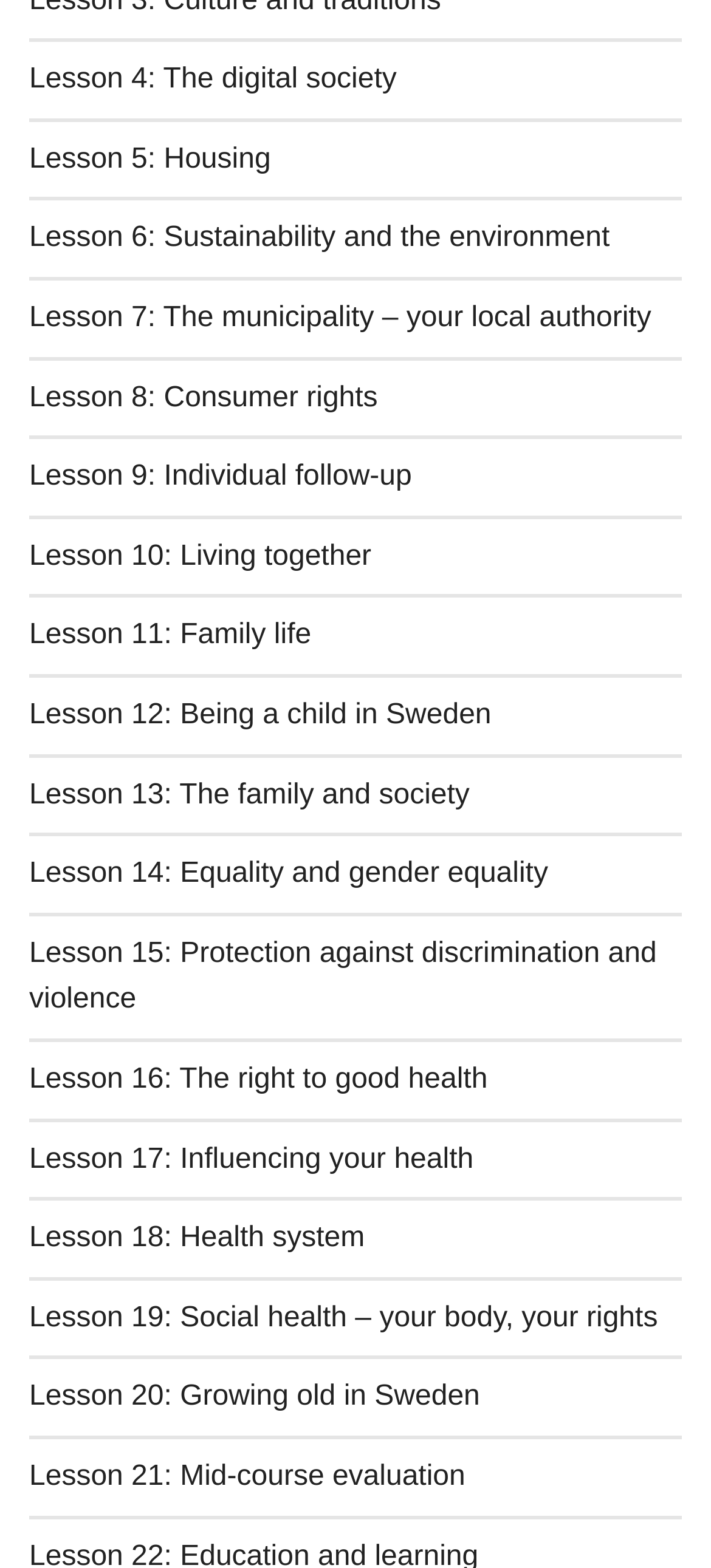Find the bounding box coordinates of the element you need to click on to perform this action: 'Access Lesson 10: Living together'. The coordinates should be represented by four float values between 0 and 1, in the format [left, top, right, bottom].

[0.041, 0.331, 0.959, 0.382]